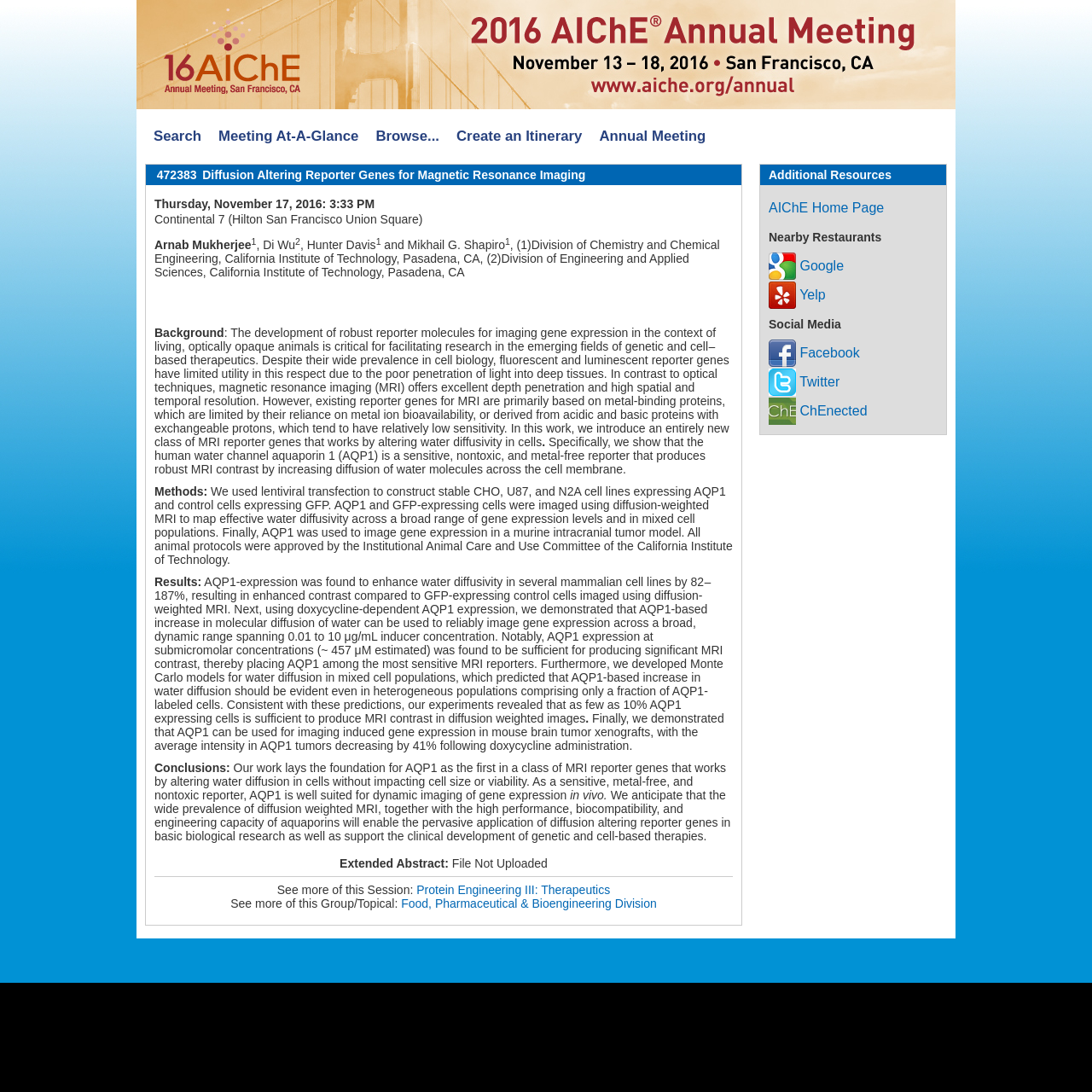Show the bounding box coordinates for the element that needs to be clicked to execute the following instruction: "View product details of Fonseca Bin No 27 Port 5cl Miniature Bottle". Provide the coordinates in the form of four float numbers between 0 and 1, i.e., [left, top, right, bottom].

None